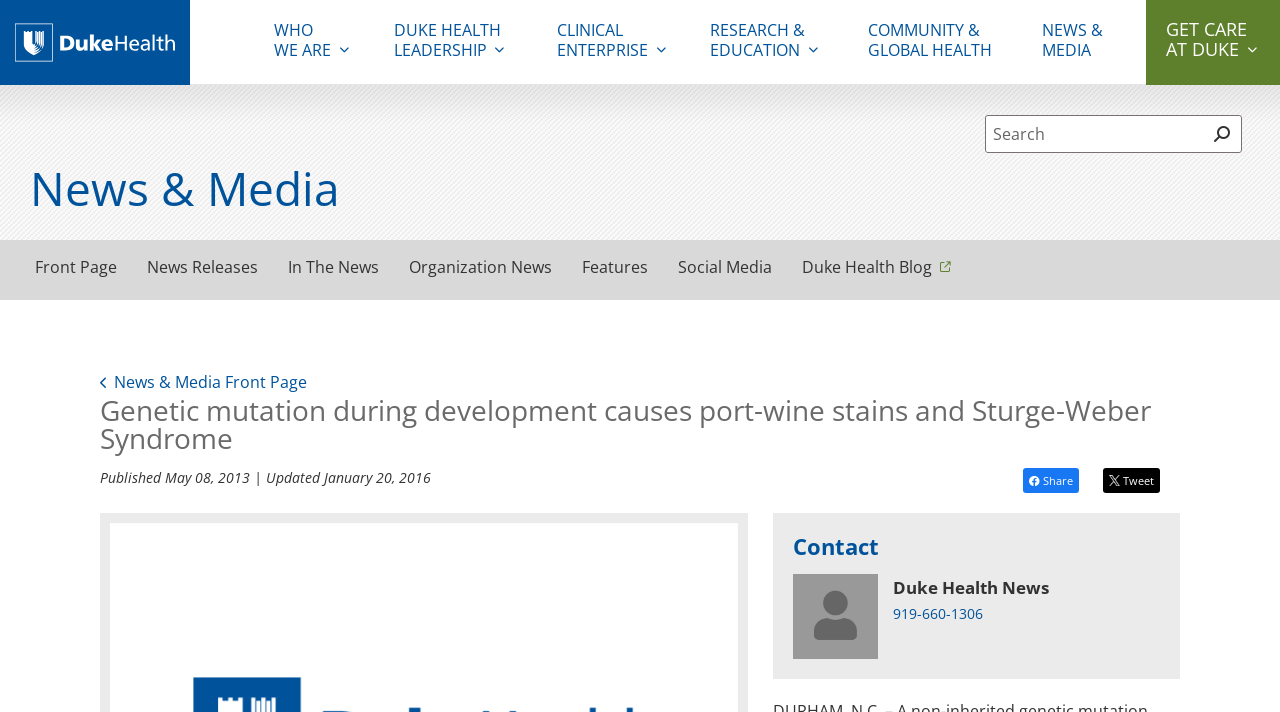Locate the bounding box coordinates of the item that should be clicked to fulfill the instruction: "Share the article".

[0.799, 0.657, 0.843, 0.692]